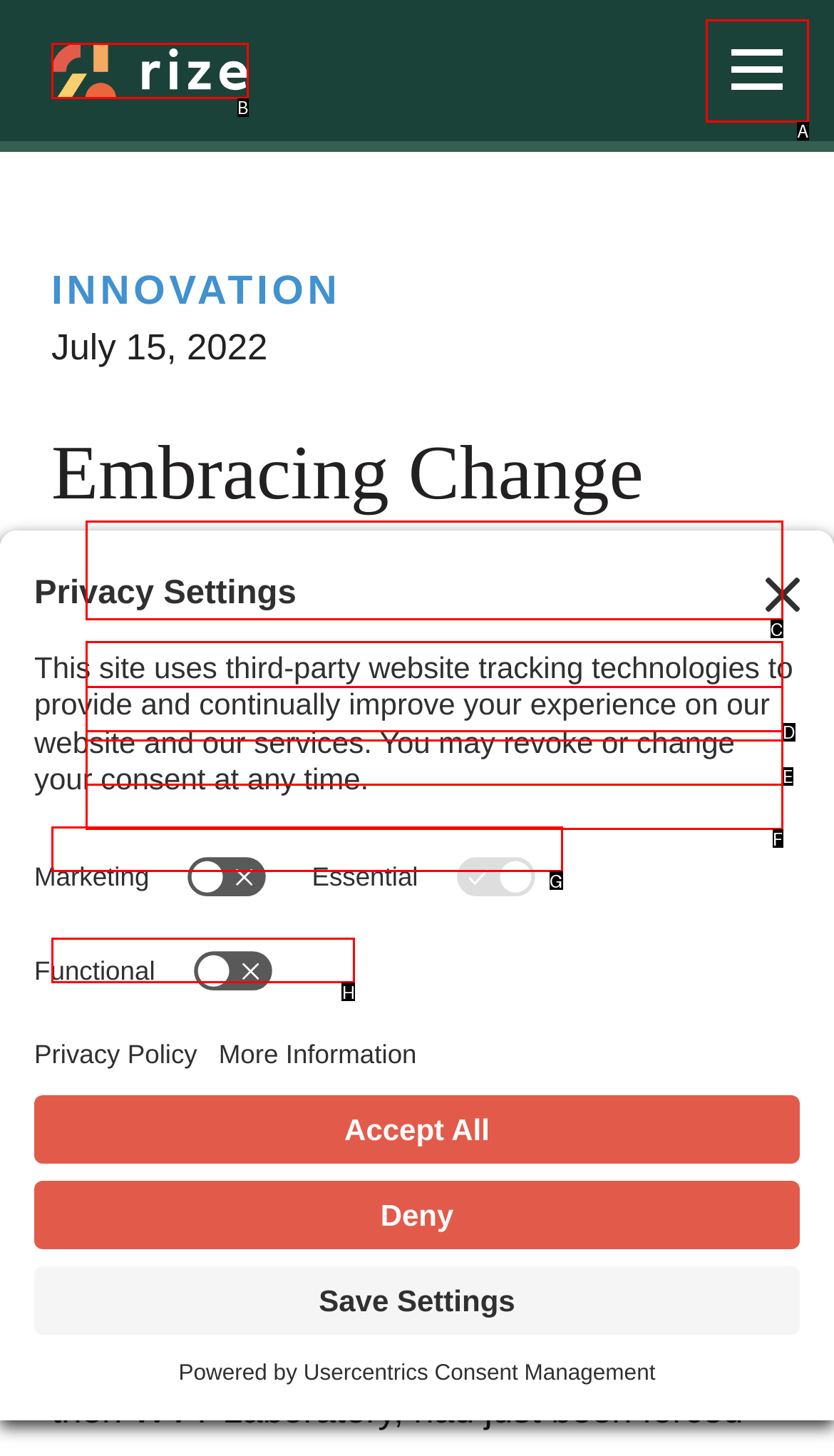Determine the HTML element that aligns with the description: Careers
Answer by stating the letter of the appropriate option from the available choices.

C